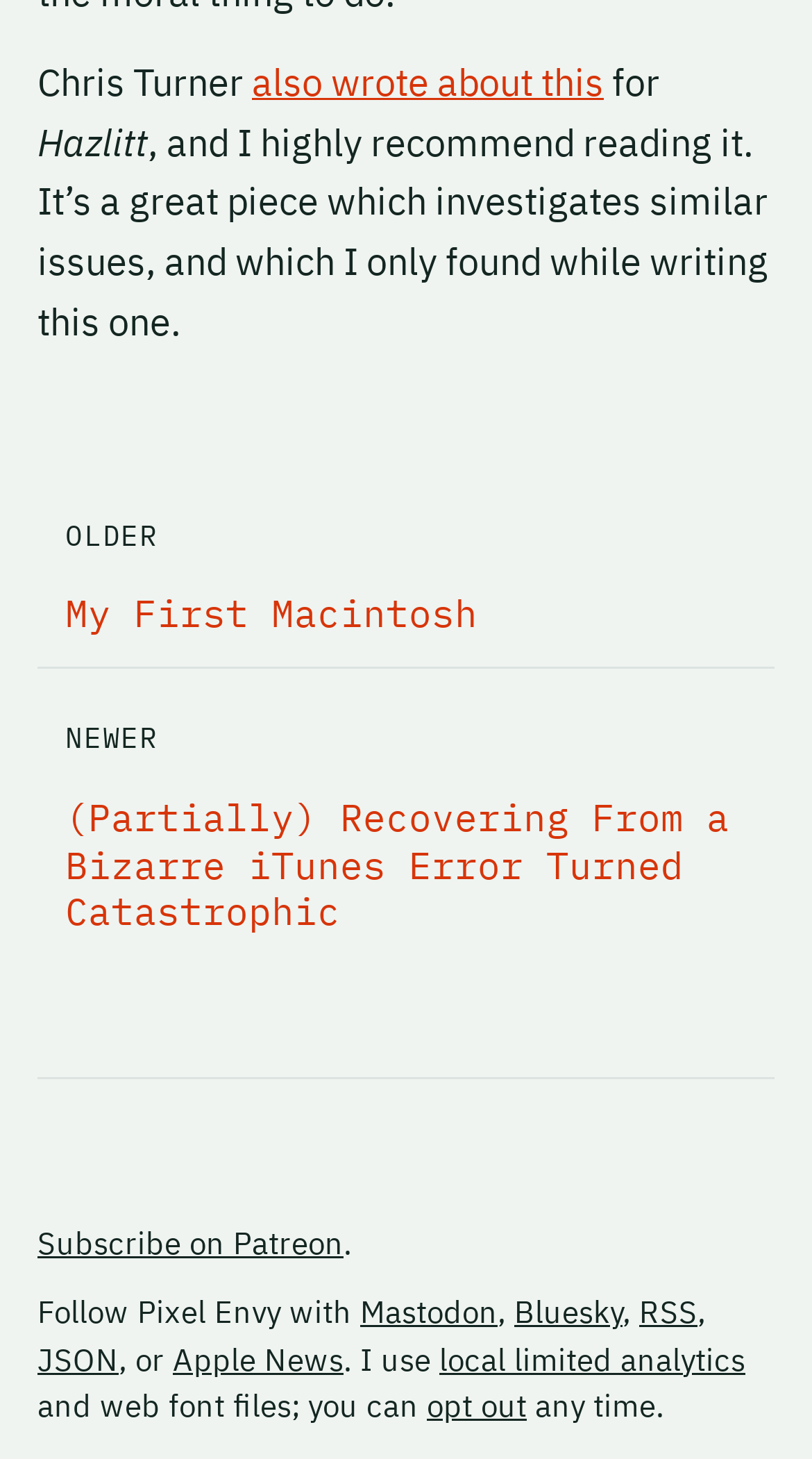Find the bounding box coordinates of the clickable region needed to perform the following instruction: "Visit the previous article". The coordinates should be provided as four float numbers between 0 and 1, i.e., [left, top, right, bottom].

[0.081, 0.405, 0.588, 0.438]